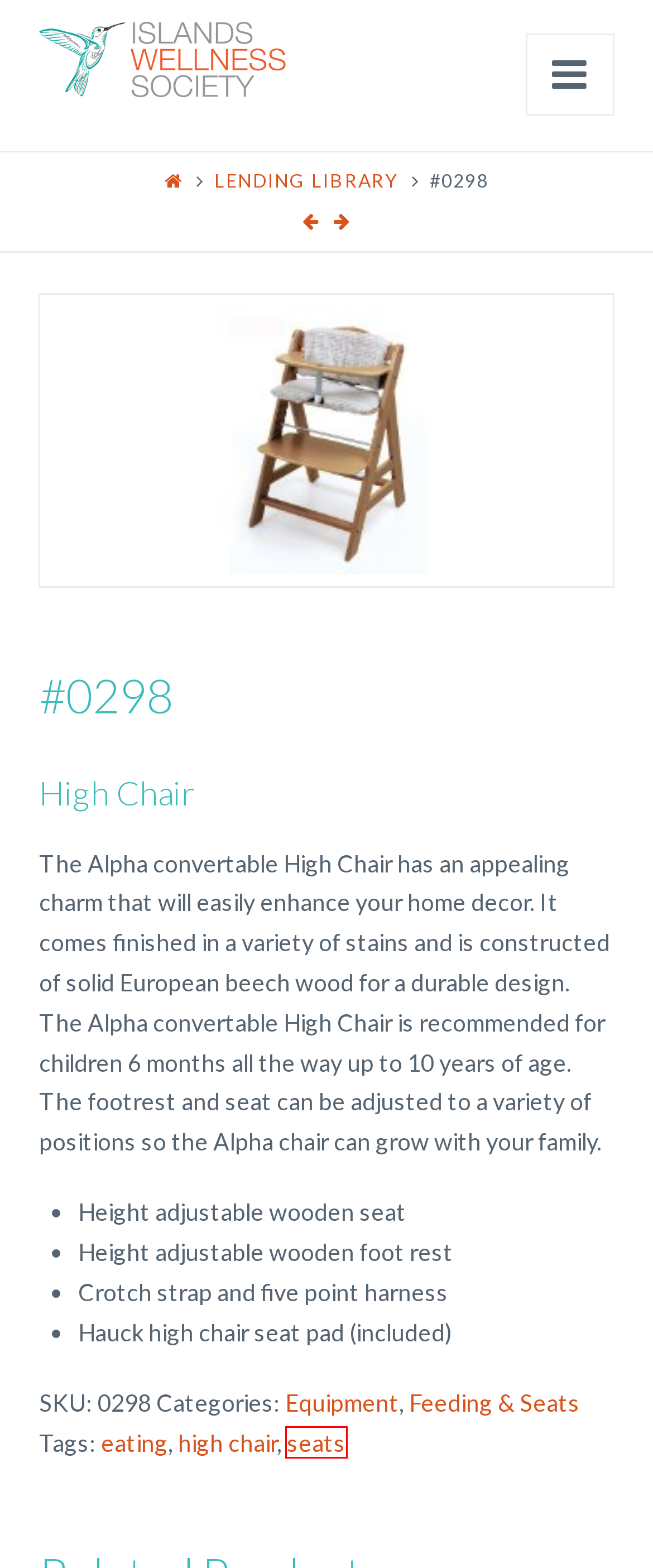Examine the screenshot of a webpage featuring a red bounding box and identify the best matching webpage description for the new page that results from clicking the element within the box. Here are the options:
A. Product tags  seats | Islands Wellness Society
B. Product tags  high chair | Islands Wellness Society
C. Women’s Counselling | Islands Wellness Society
D. Food Bank | Islands Wellness Society
E. Blog | Islands Wellness Society
F. Programs | Islands Wellness Society
G. Outreach and Victim Assistance | Islands Wellness Society
H. Product categories  Feeding & Seats | Islands Wellness Society

A